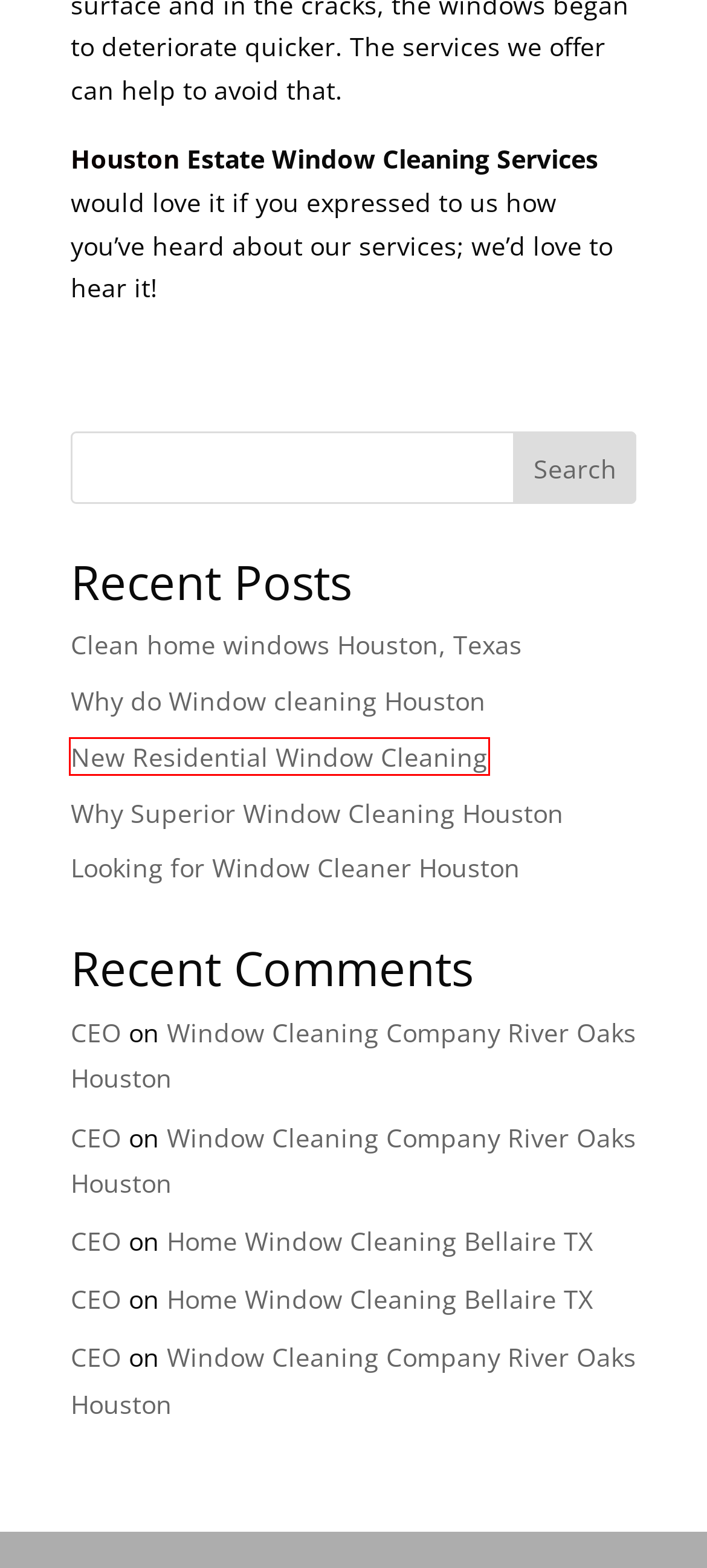You have a screenshot of a webpage with a red rectangle bounding box around an element. Identify the best matching webpage description for the new page that appears after clicking the element in the bounding box. The descriptions are:
A. Clean Home Windows Houston, Texas
B. New Residential Window Cleaning
C. Why Superior Window Cleaning Houston
D. Looking For Window Cleaner Houston
E. Window Cleaning Company River Oaks Houston | Windows Cleaning Co.
F. Why Do Window Cleaning Houston
G. Home Window Cleaning Bellaire TX
H. Houston Window Cleaning Company

B